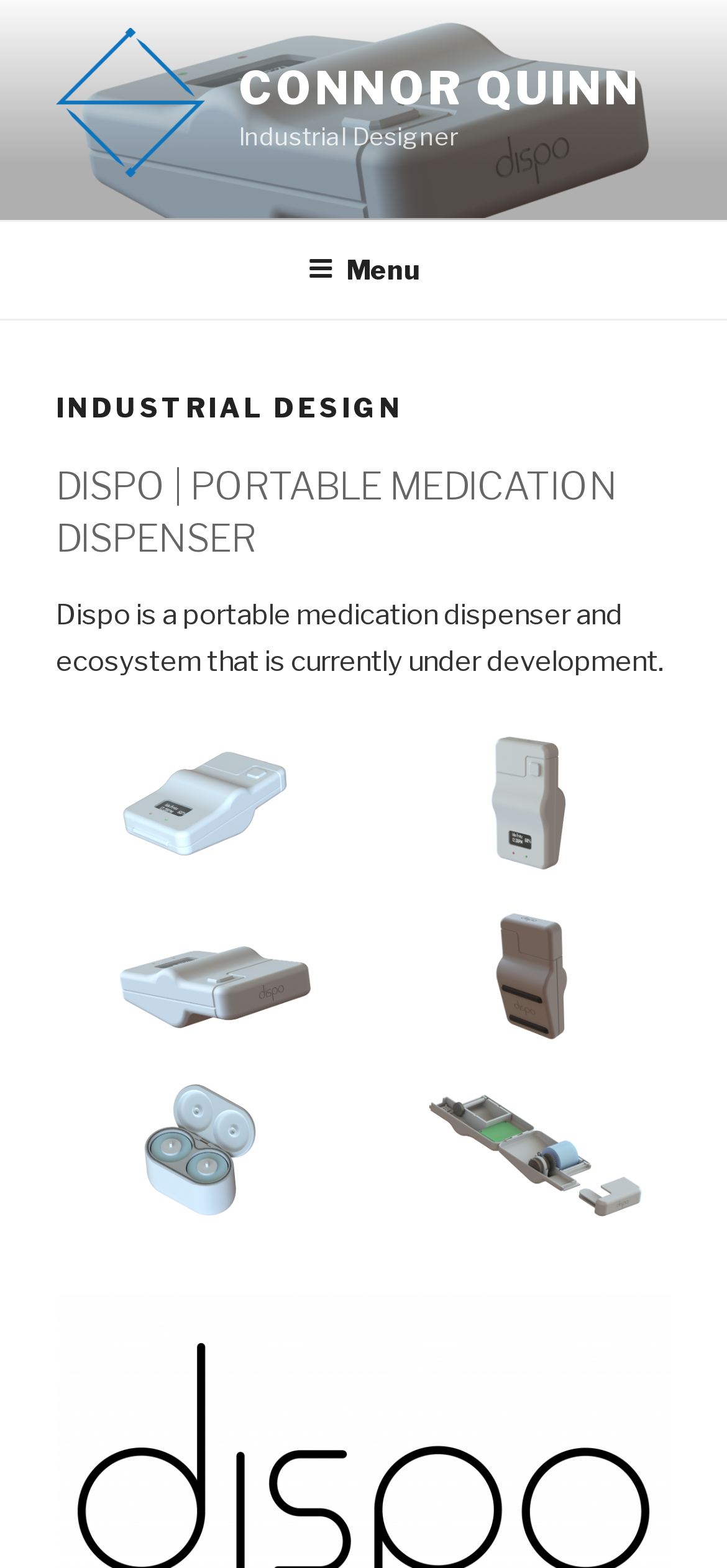Find the bounding box coordinates for the HTML element specified by: "Menu".

[0.386, 0.143, 0.614, 0.201]